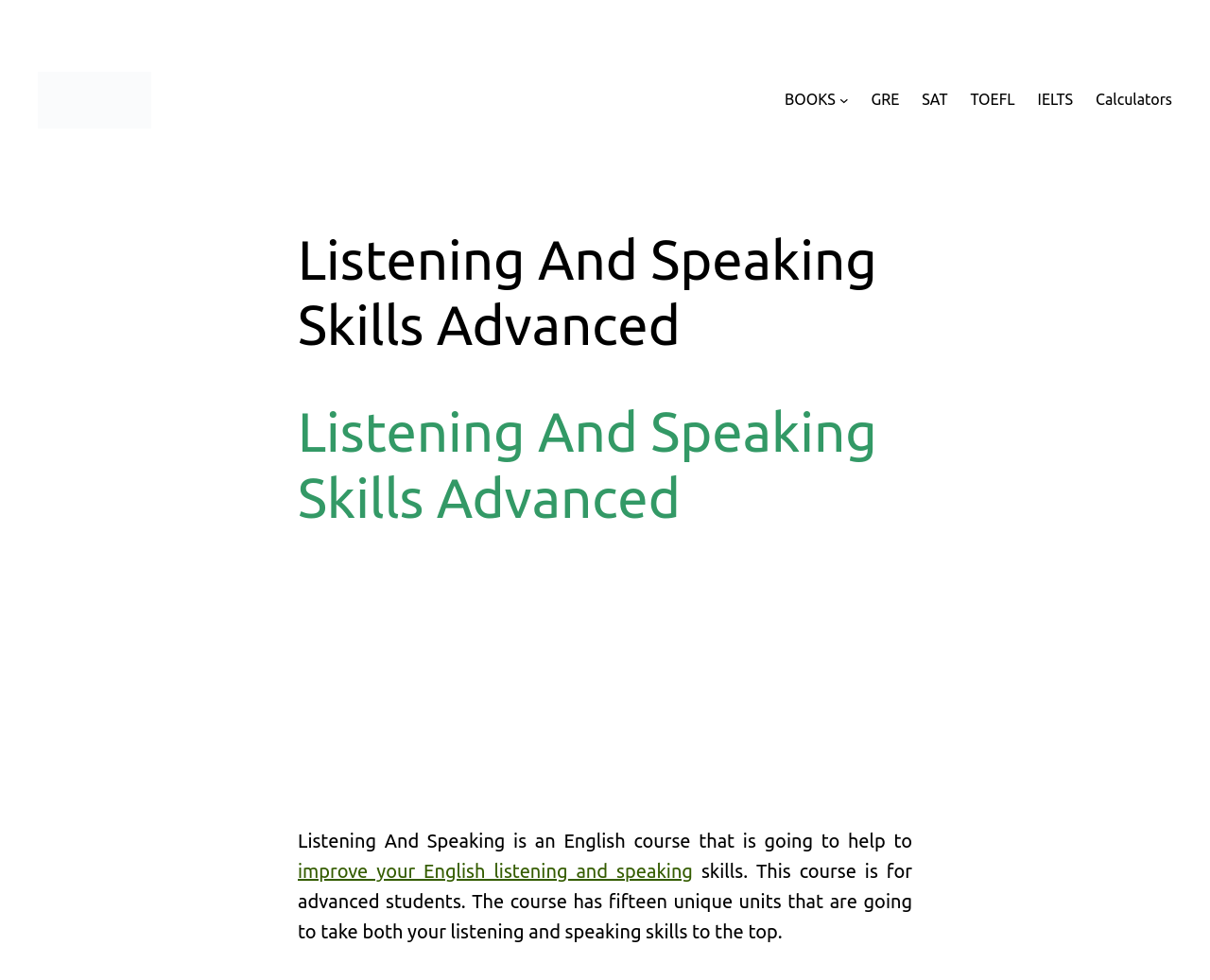Kindly determine the bounding box coordinates of the area that needs to be clicked to fulfill this instruction: "Improve your English listening and speaking skills".

[0.246, 0.877, 0.573, 0.899]